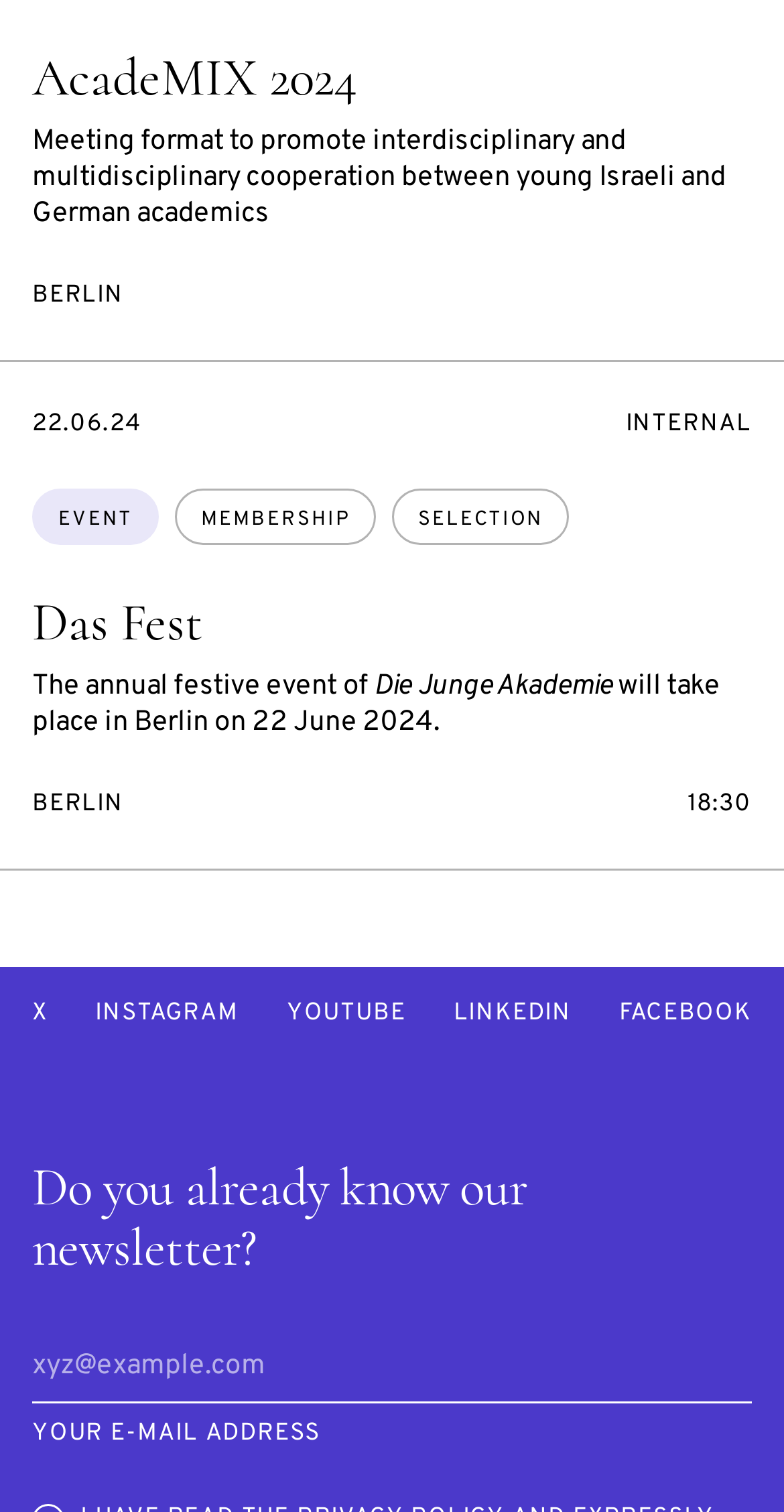Bounding box coordinates should be provided in the format (top-left x, top-left y, bottom-right x, bottom-right y) with all values between 0 and 1. Identify the bounding box for this UI element: AcadeMIX 2024

[0.041, 0.031, 0.456, 0.072]